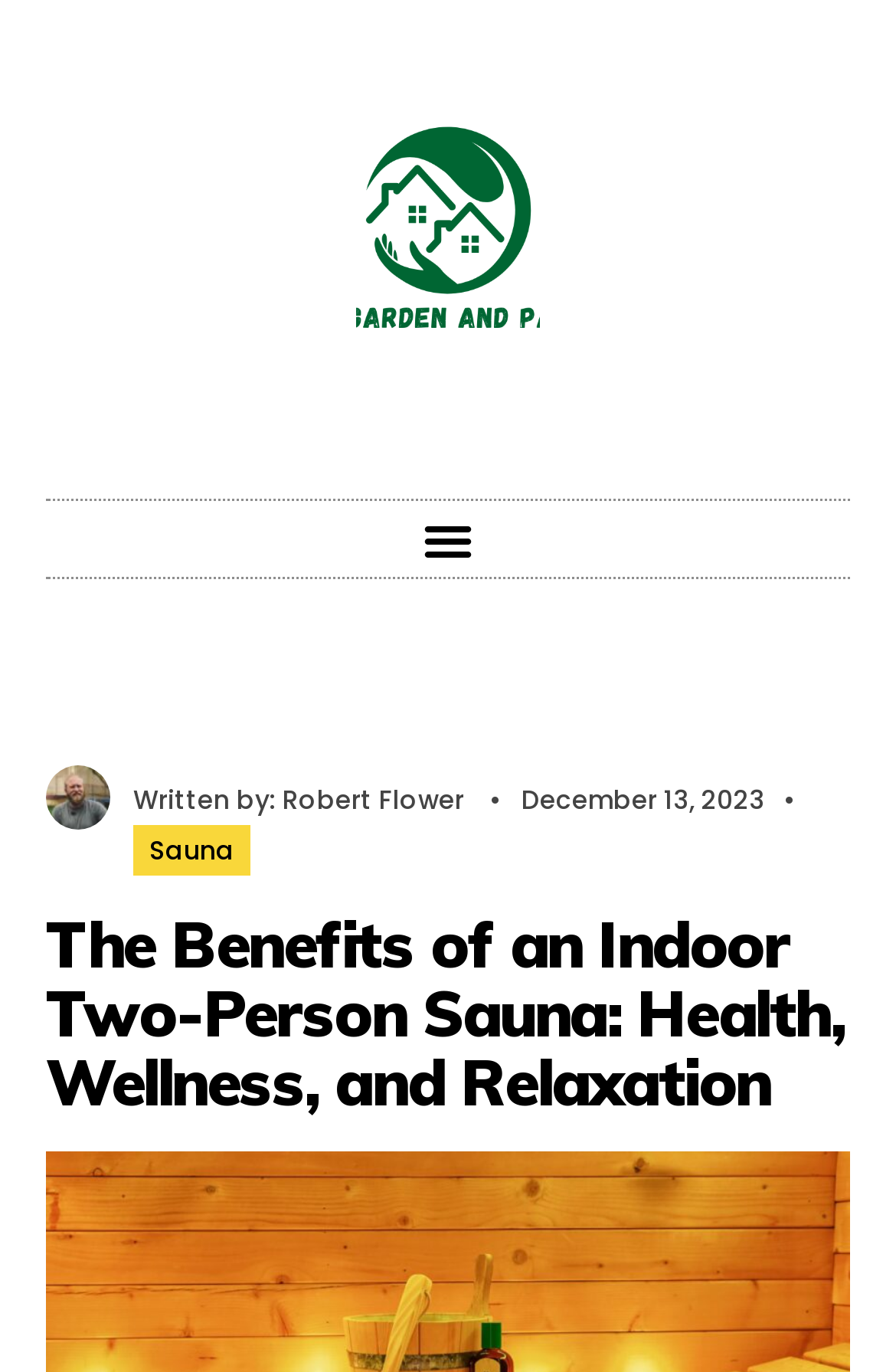Is the menu toggle button expanded?
Look at the image and answer the question using a single word or phrase.

No